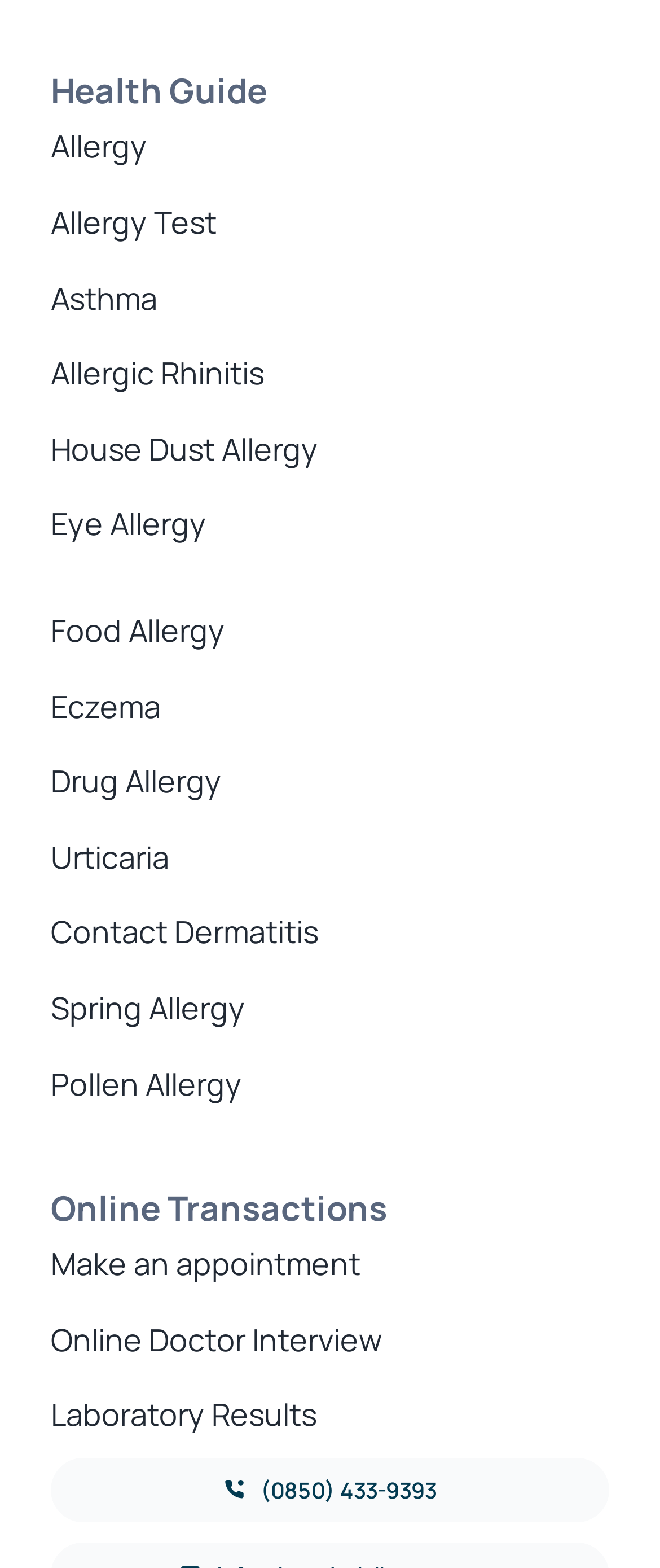Please locate the bounding box coordinates of the element that should be clicked to achieve the given instruction: "Call (0850) 433-9393".

[0.077, 0.93, 0.923, 0.971]